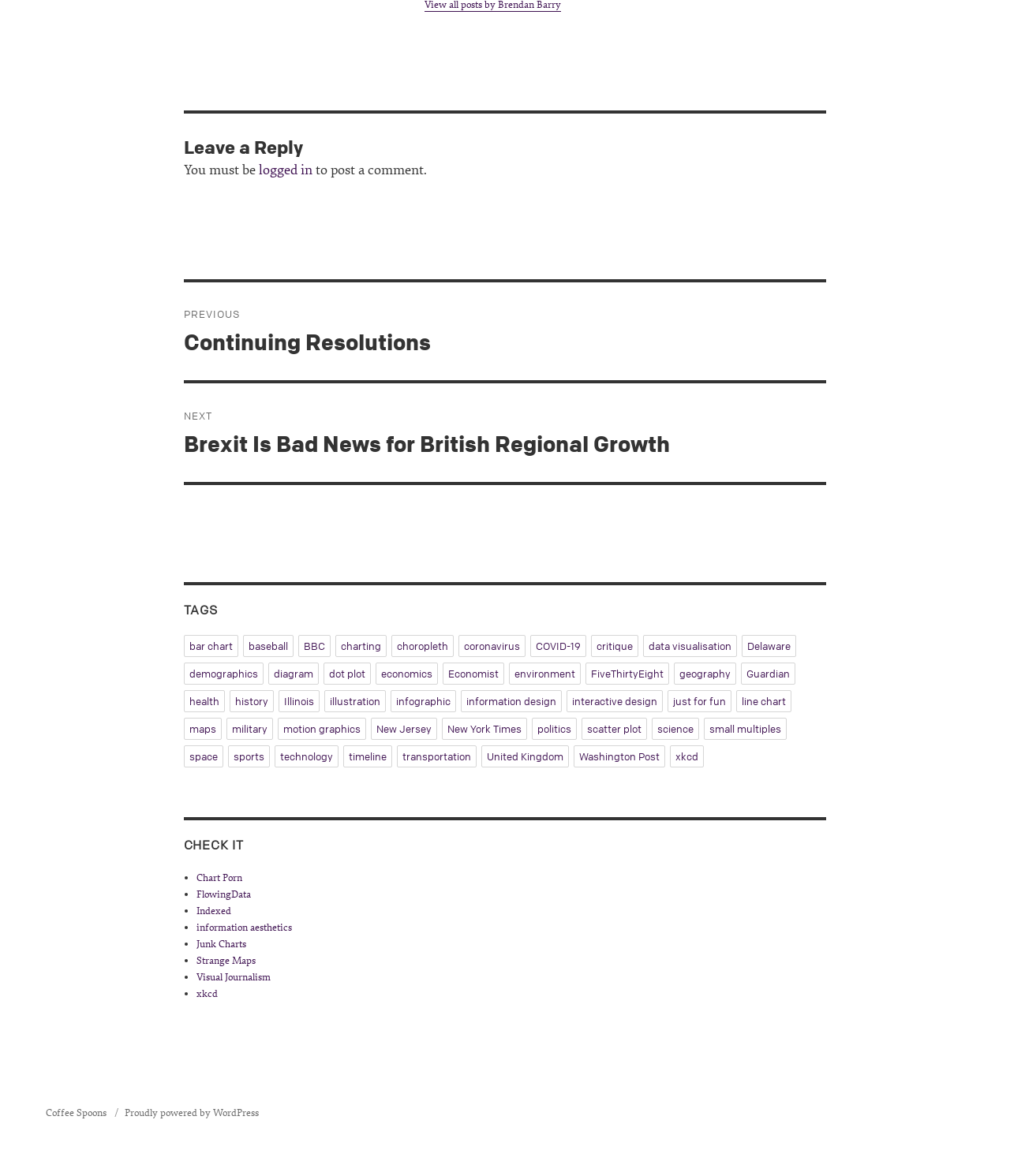What is the theme of the website?
Offer a detailed and full explanation in response to the question.

The website appears to be focused on data visualization, as evidenced by the presence of tags such as 'bar chart', 'charting', 'data visualisation', and 'infographic'. The website may feature articles, tutorials, or resources related to data visualization.